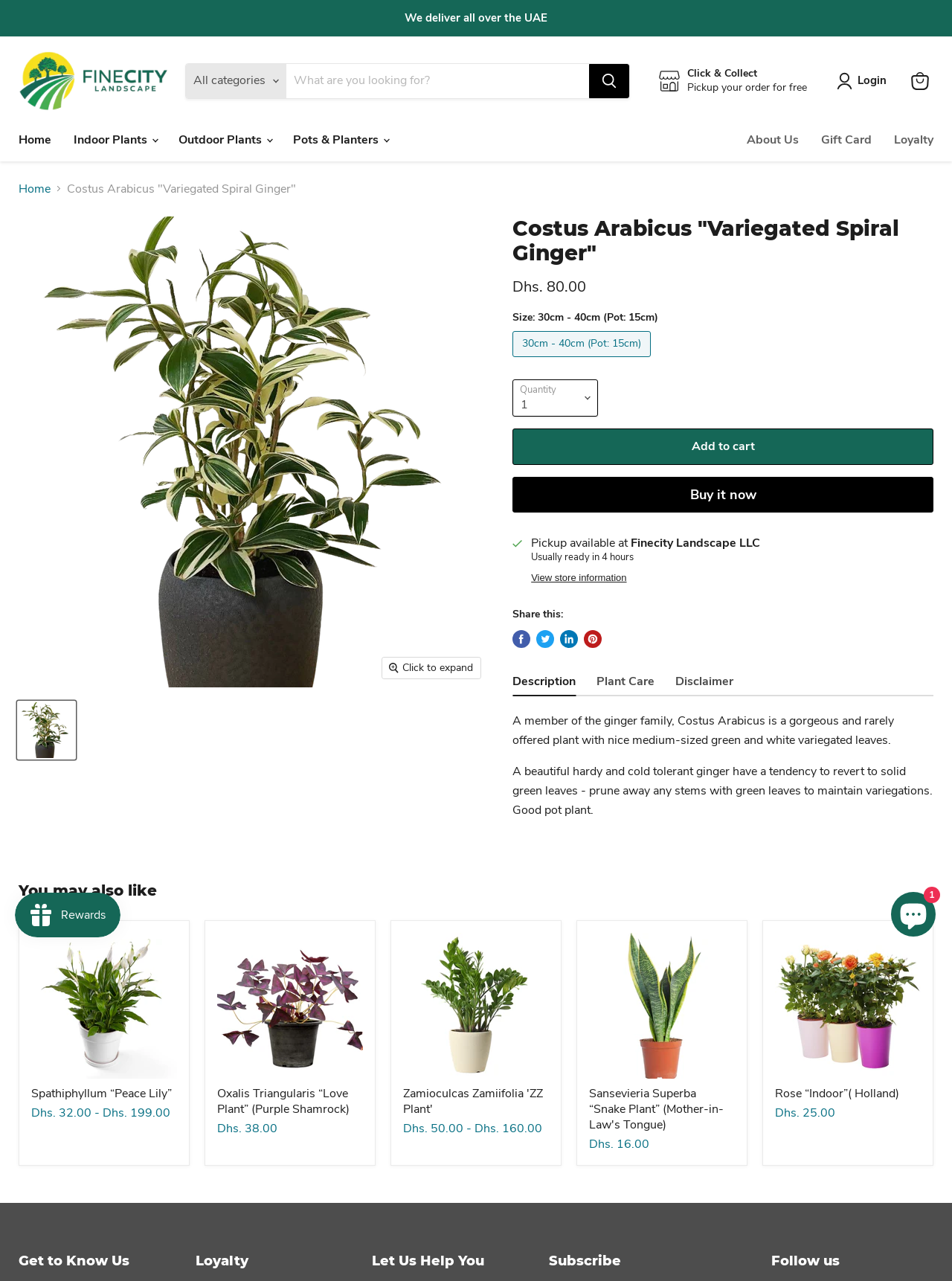Find the bounding box coordinates for the area that should be clicked to accomplish the instruction: "Click to expand product details".

[0.402, 0.513, 0.505, 0.53]